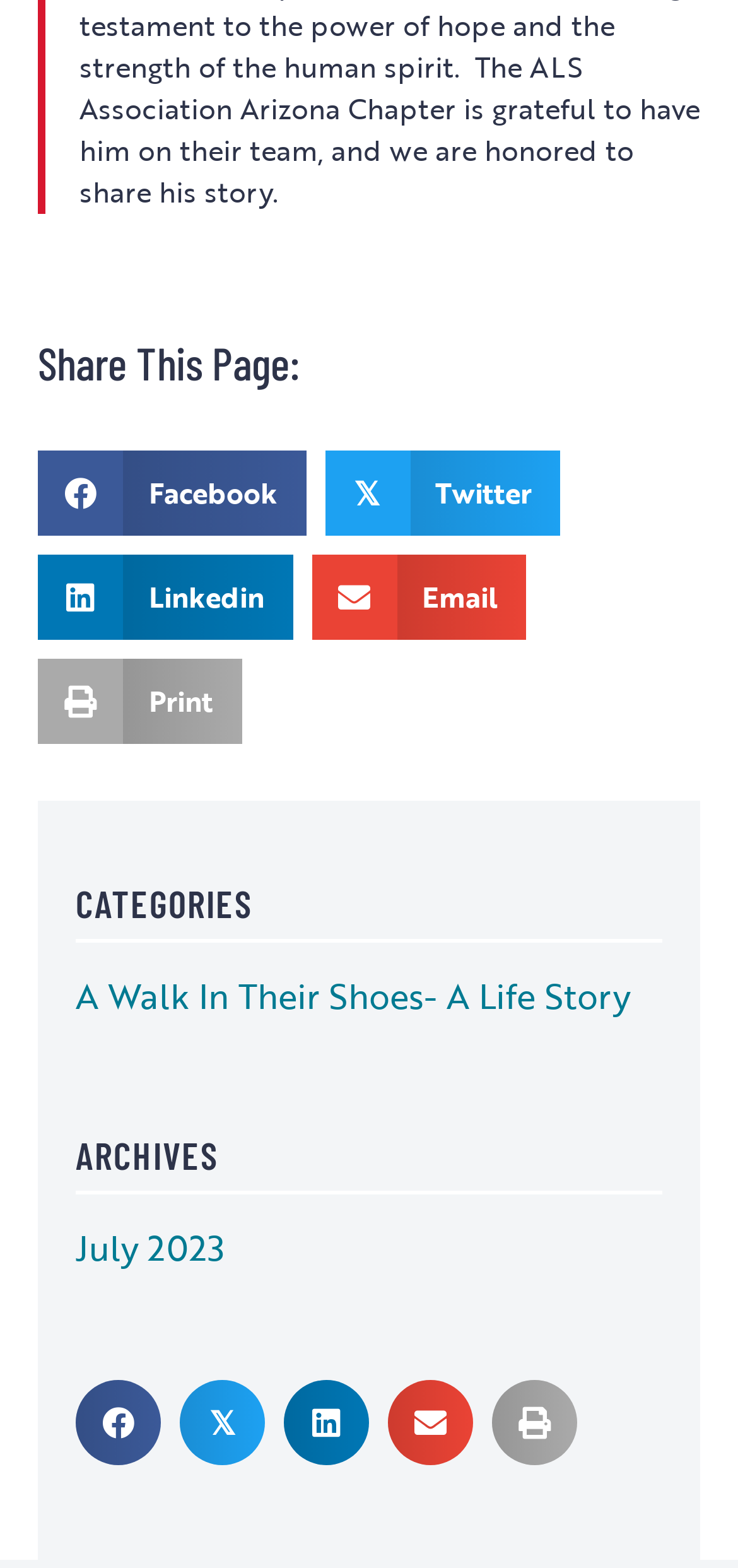Determine the bounding box coordinates of the clickable region to carry out the instruction: "Share this page on Twitter".

[0.44, 0.287, 0.759, 0.342]